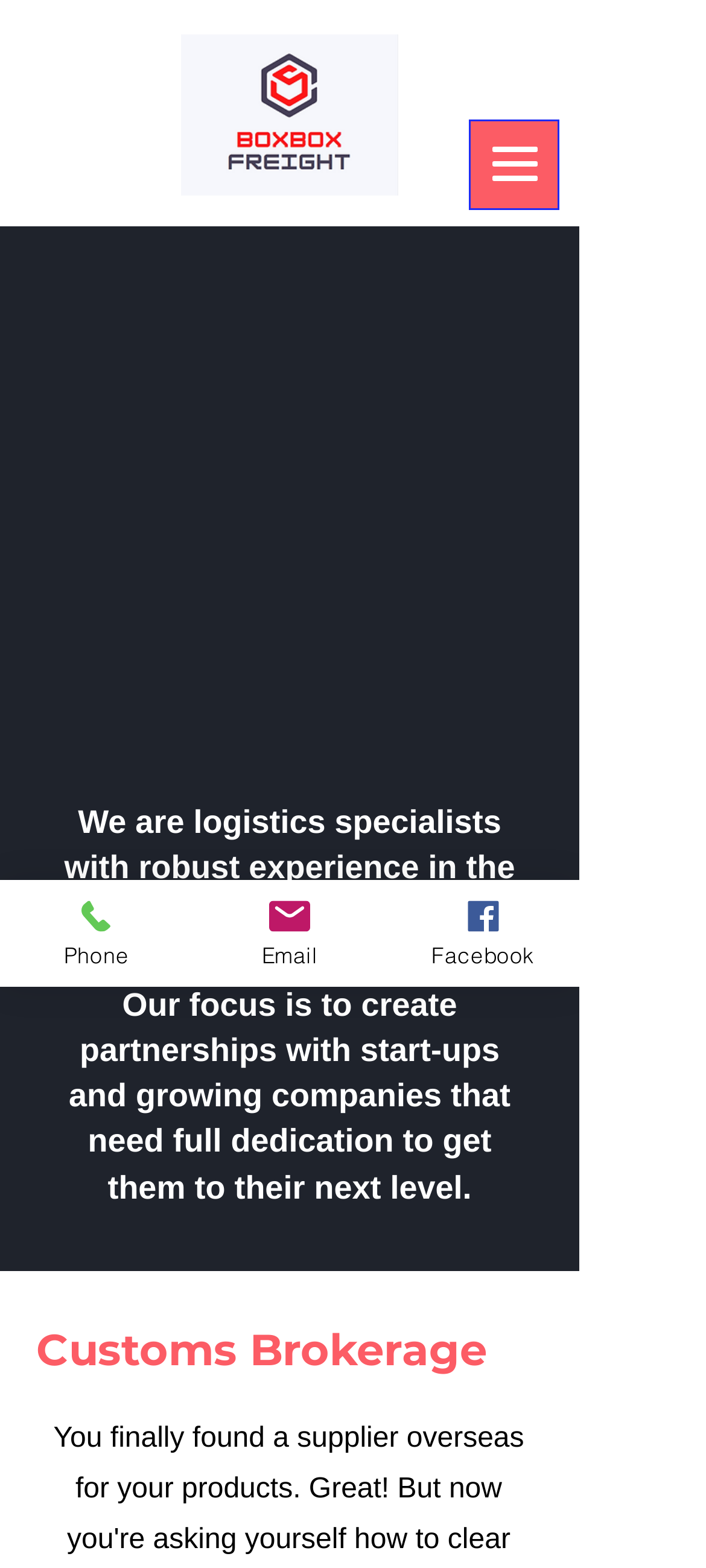Create an elaborate caption that covers all aspects of the webpage.

The webpage is about BoxBox Freight's logistic and warehouse services. At the top left, there is a logo of BoxBox Freight, which is an image. To the right of the logo, there is a button to open a navigation menu. Below the logo, there is a large image that takes up most of the width of the page, showing an aerial view of containers.

Above the image, there is a heading that reads "Hi Entrepreneur," followed by a paragraph of text that describes the company's expertise in logistics and its focus on partnering with start-ups and growing companies. The text is positioned in the top half of the page, slightly to the right of the center.

Below the image, there is a heading that reads "Customs Brokerage," which is positioned near the bottom of the page, slightly to the left of the center.

At the bottom left of the page, there are three links: "Phone", "Email", and "Facebook", each accompanied by a small image. The "Phone" link is at the very bottom left, the "Email" link is to its right, and the "Facebook" link is at the bottom right.